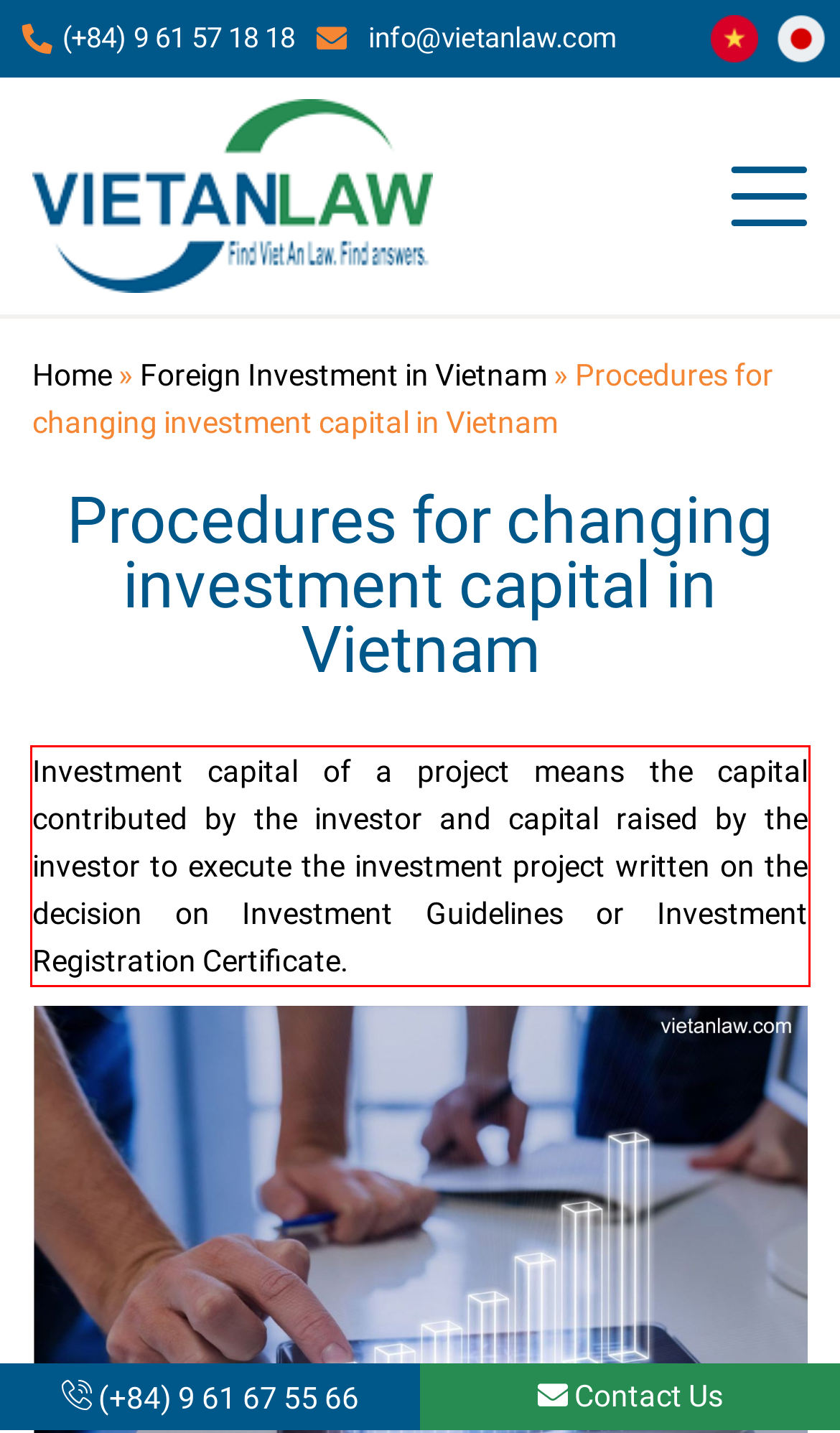You have a screenshot of a webpage with a red bounding box. Identify and extract the text content located inside the red bounding box.

Investment capital of a project means the capital contributed by the investor and capital raised by the investor to execute the investment project written on the decision on Investment Guidelines or Investment Registration Certificate.